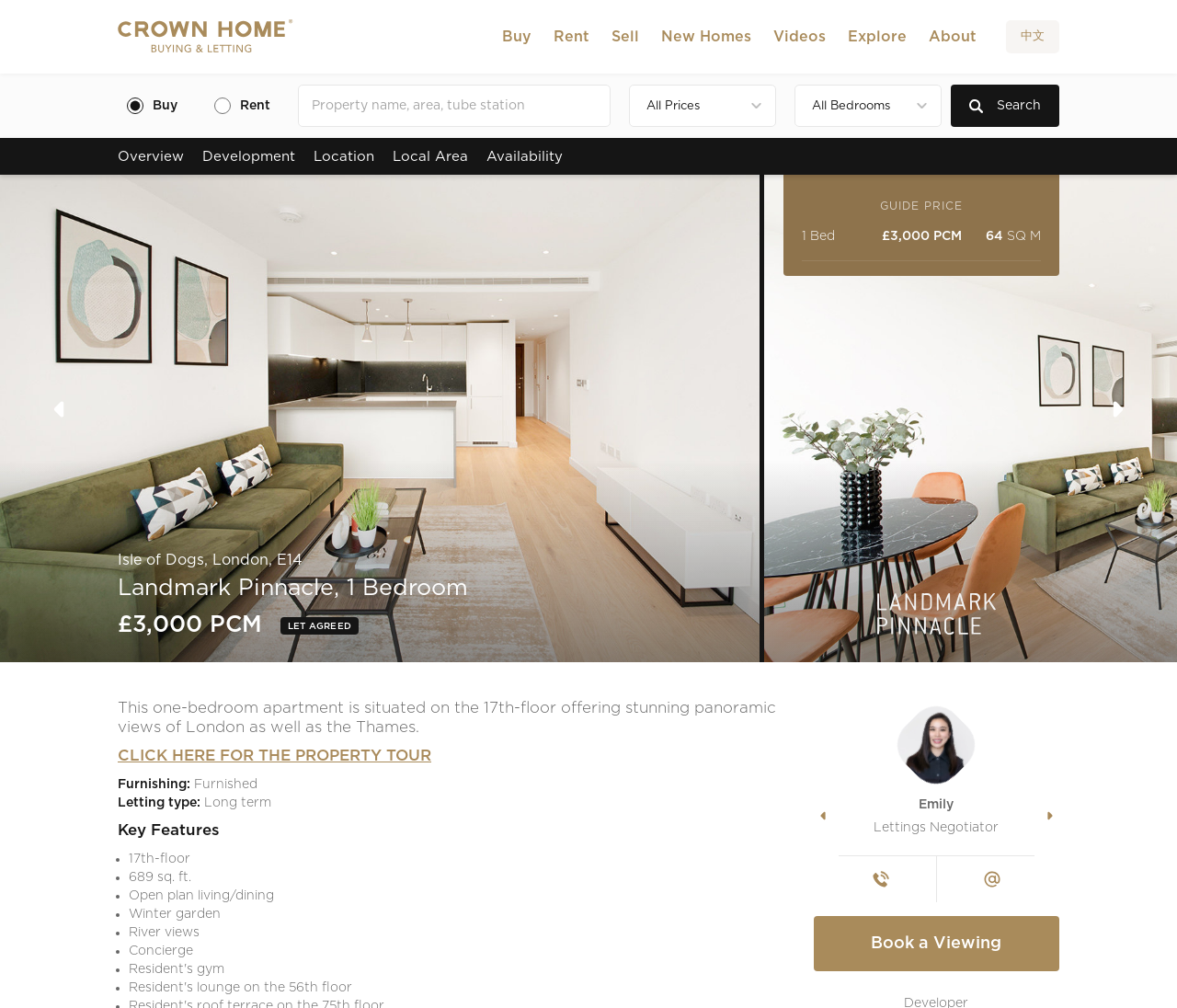What is the size of the apartment?
Give a detailed response to the question by analyzing the screenshot.

The size of the apartment can be found in the list of key features, where it is mentioned as '689 sq. ft.'.